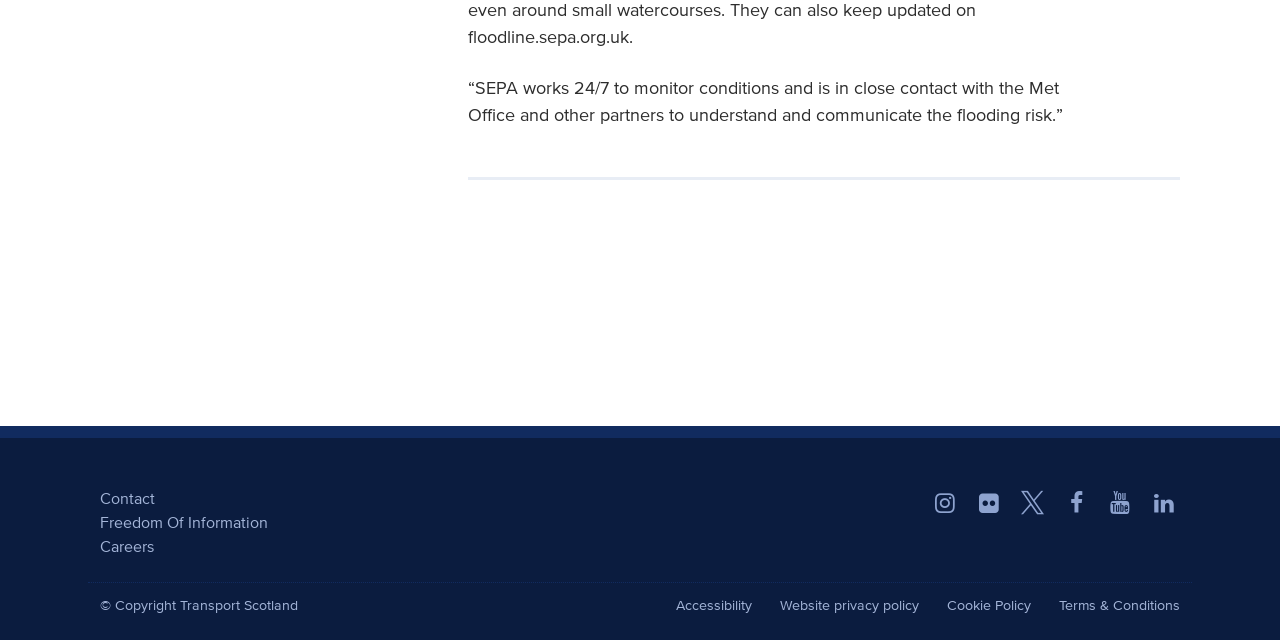What is the purpose of SEPA?
Please answer the question with as much detail as possible using the screenshot.

The purpose of SEPA is to monitor flooding risk, as stated in the static text '“SEPA works 24/7 to monitor conditions and is in close contact with the Met Office and other partners to understand and communicate the flooding risk.”'.